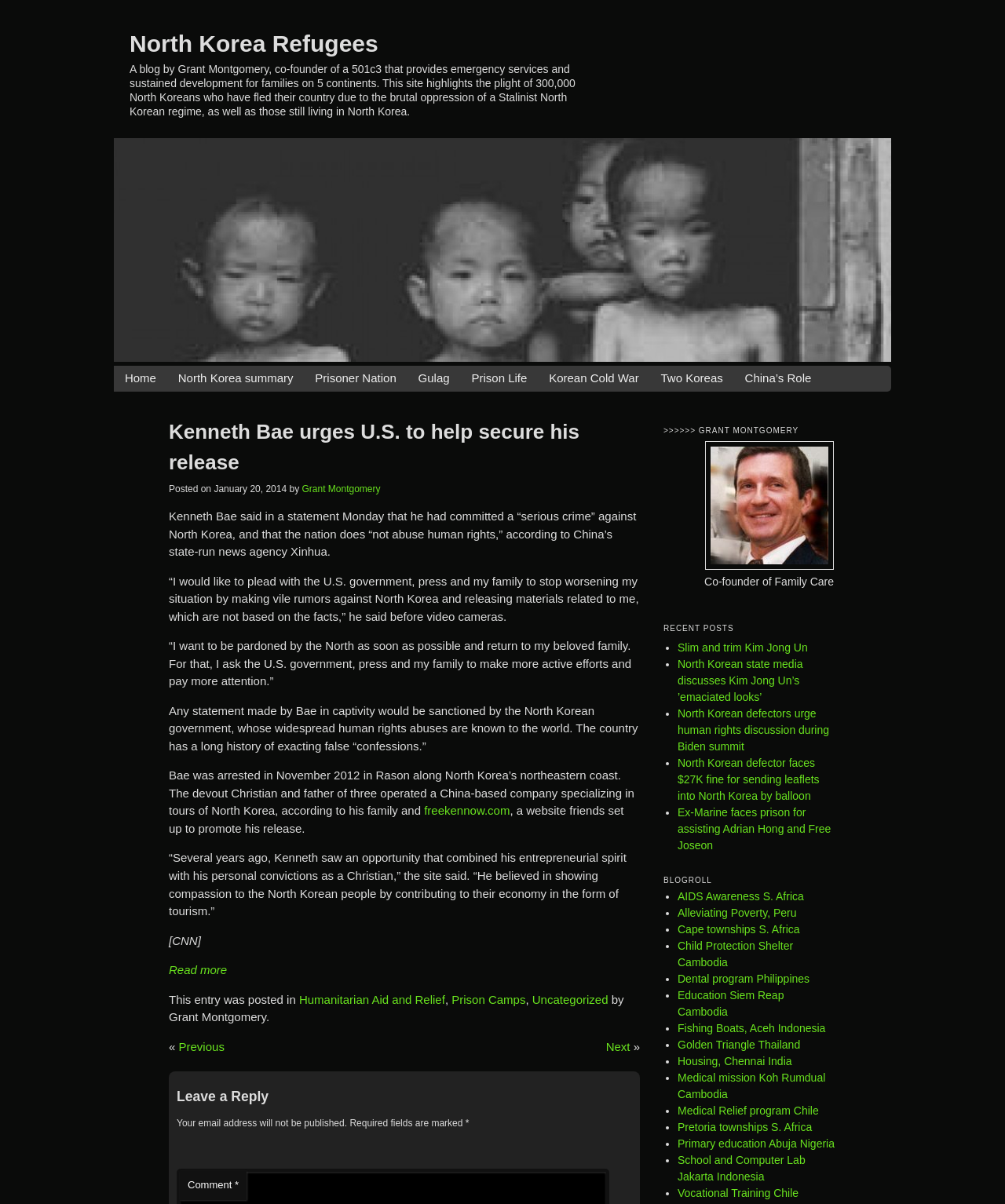Give a concise answer using one word or a phrase to the following question:
What is the name of the organization co-founded by Grant Montgomery?

Family Care